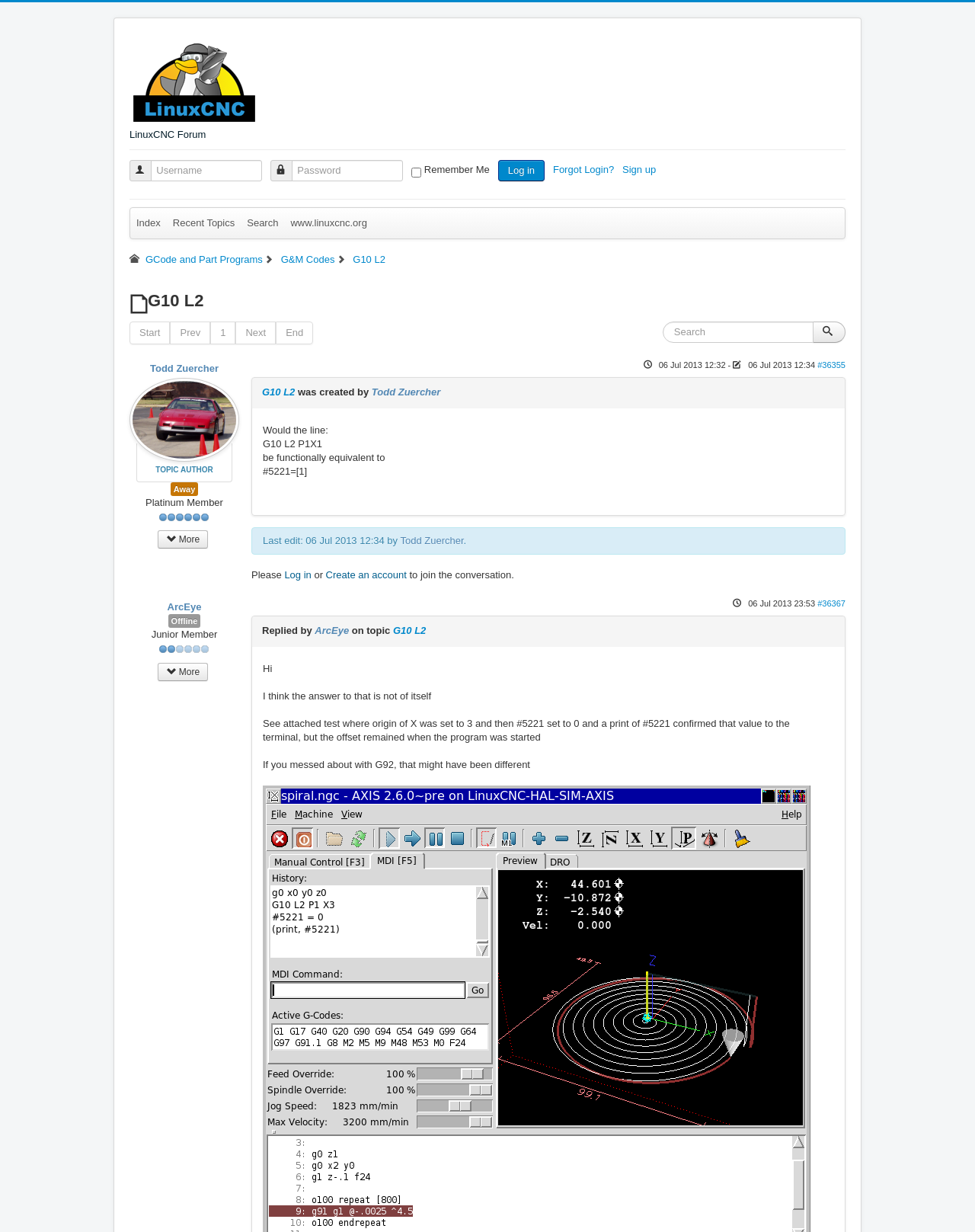Identify the bounding box coordinates for the region of the element that should be clicked to carry out the instruction: "View Copado Certified Developer page". The bounding box coordinates should be four float numbers between 0 and 1, i.e., [left, top, right, bottom].

None